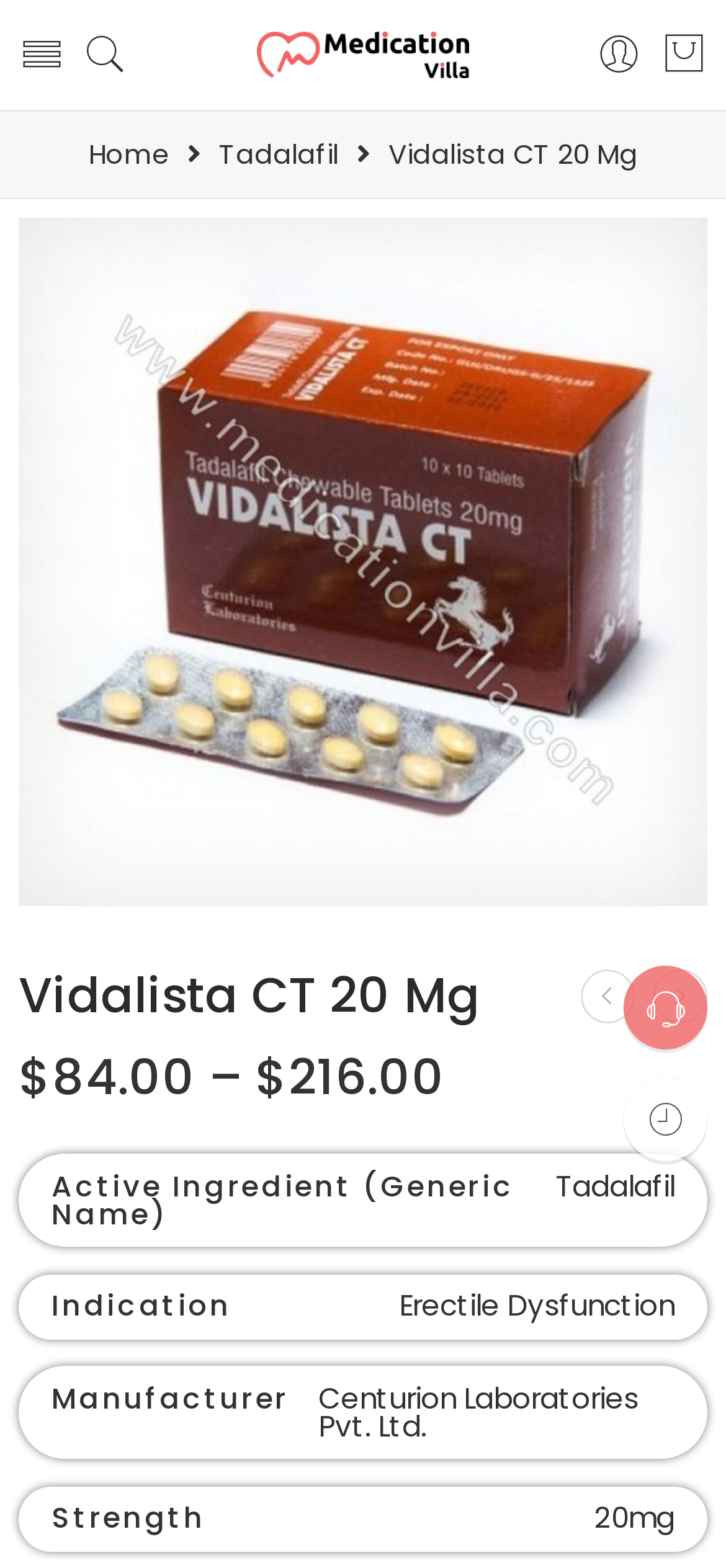Bounding box coordinates are given in the format (top-left x, top-left y, bottom-right x, bottom-right y). All values should be floating point numbers between 0 and 1. Provide the bounding box coordinate for the UI element described as: title="Request a Call Back"

[0.859, 0.616, 0.974, 0.669]